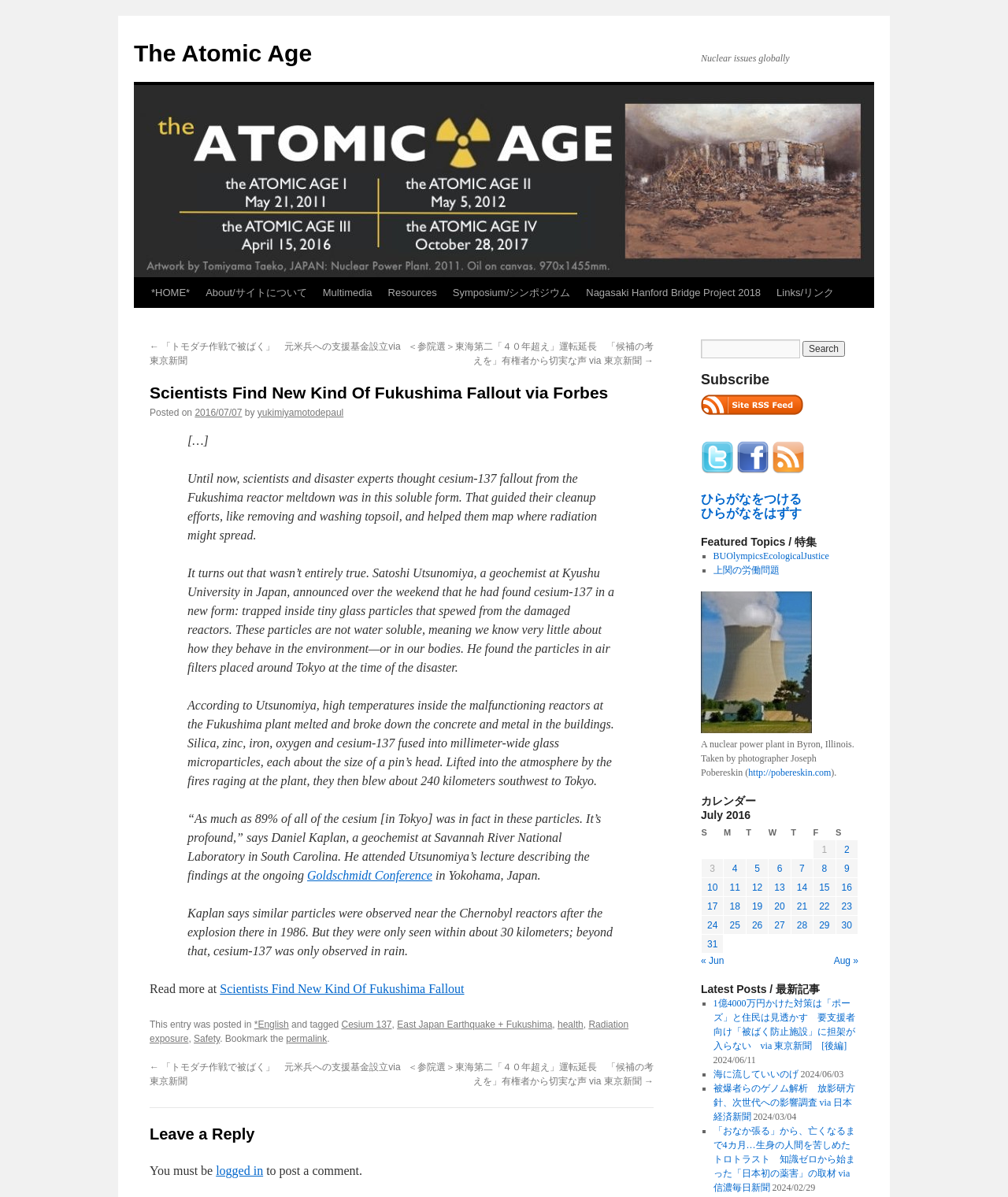What is the name of the university mentioned in the article?
Based on the image, answer the question in a detailed manner.

The name of the university can be found by reading the article which mentions 'Kyushu University' as the university where Satoshi Utsunomiya, a geochemist, is from.